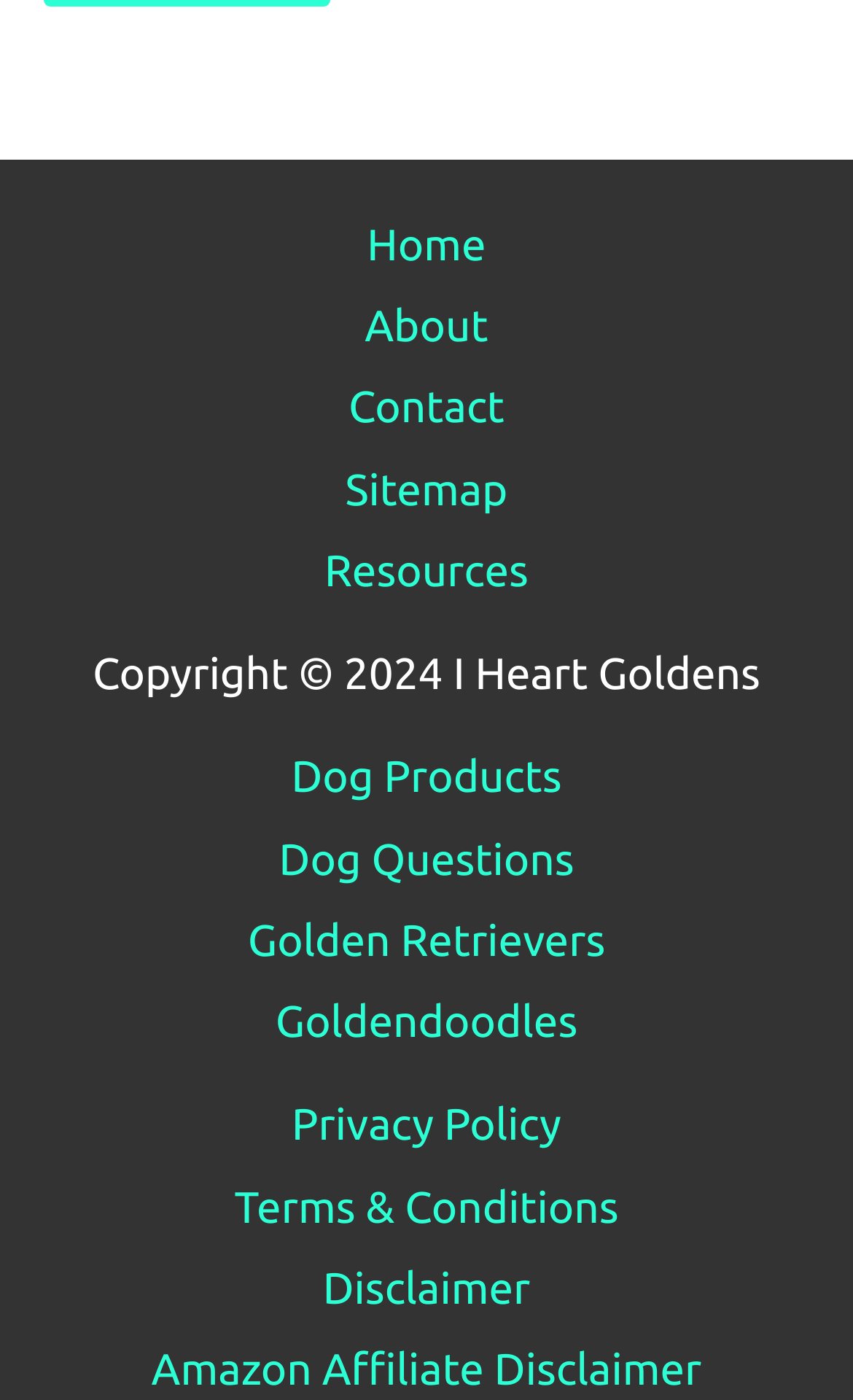Locate the bounding box coordinates of the area you need to click to fulfill this instruction: 'learn about golden retrievers'. The coordinates must be in the form of four float numbers ranging from 0 to 1: [left, top, right, bottom].

[0.29, 0.653, 0.71, 0.689]